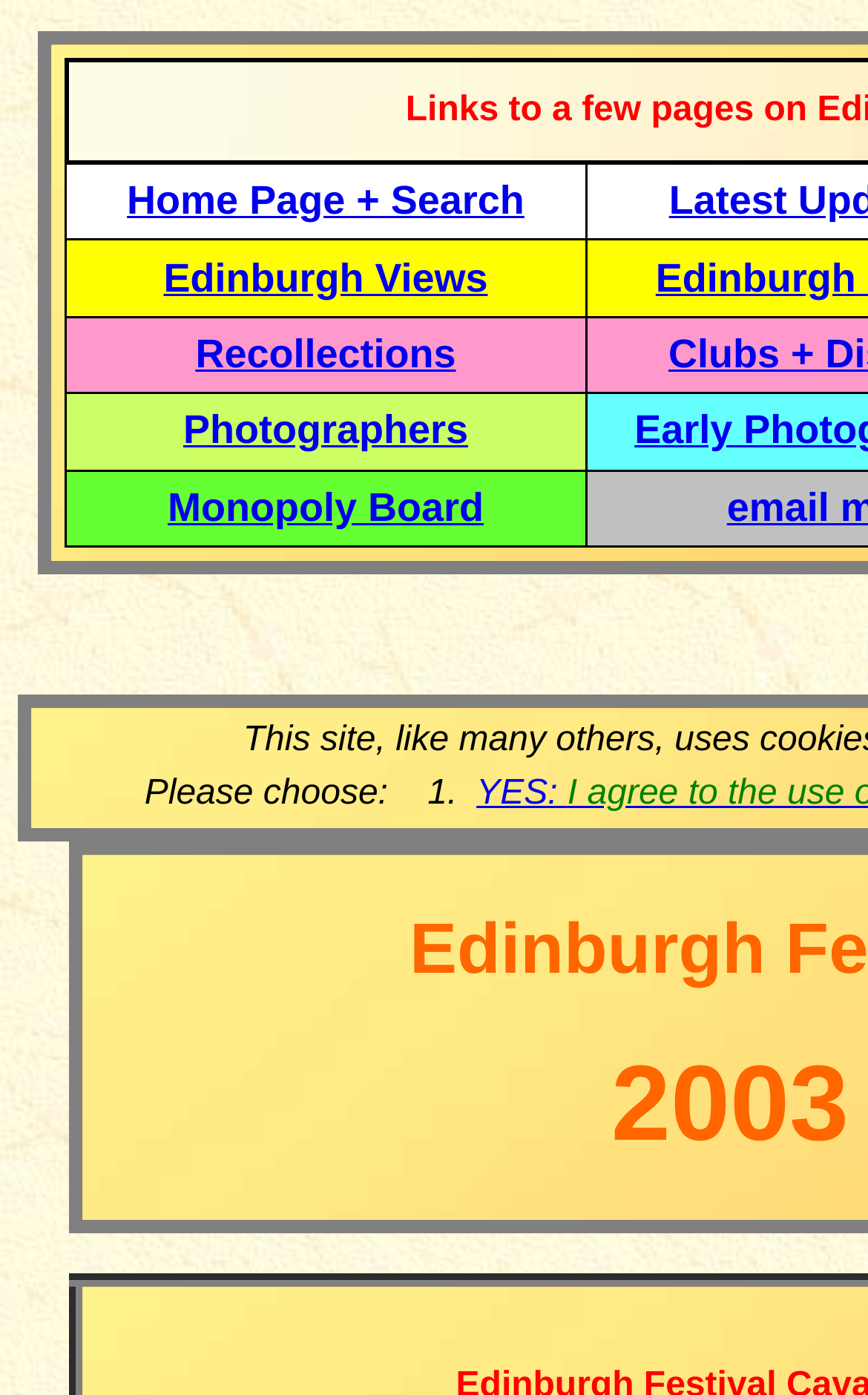Using the description: "Home Page + Search", determine the UI element's bounding box coordinates. Ensure the coordinates are in the format of four float numbers between 0 and 1, i.e., [left, top, right, bottom].

[0.146, 0.128, 0.604, 0.16]